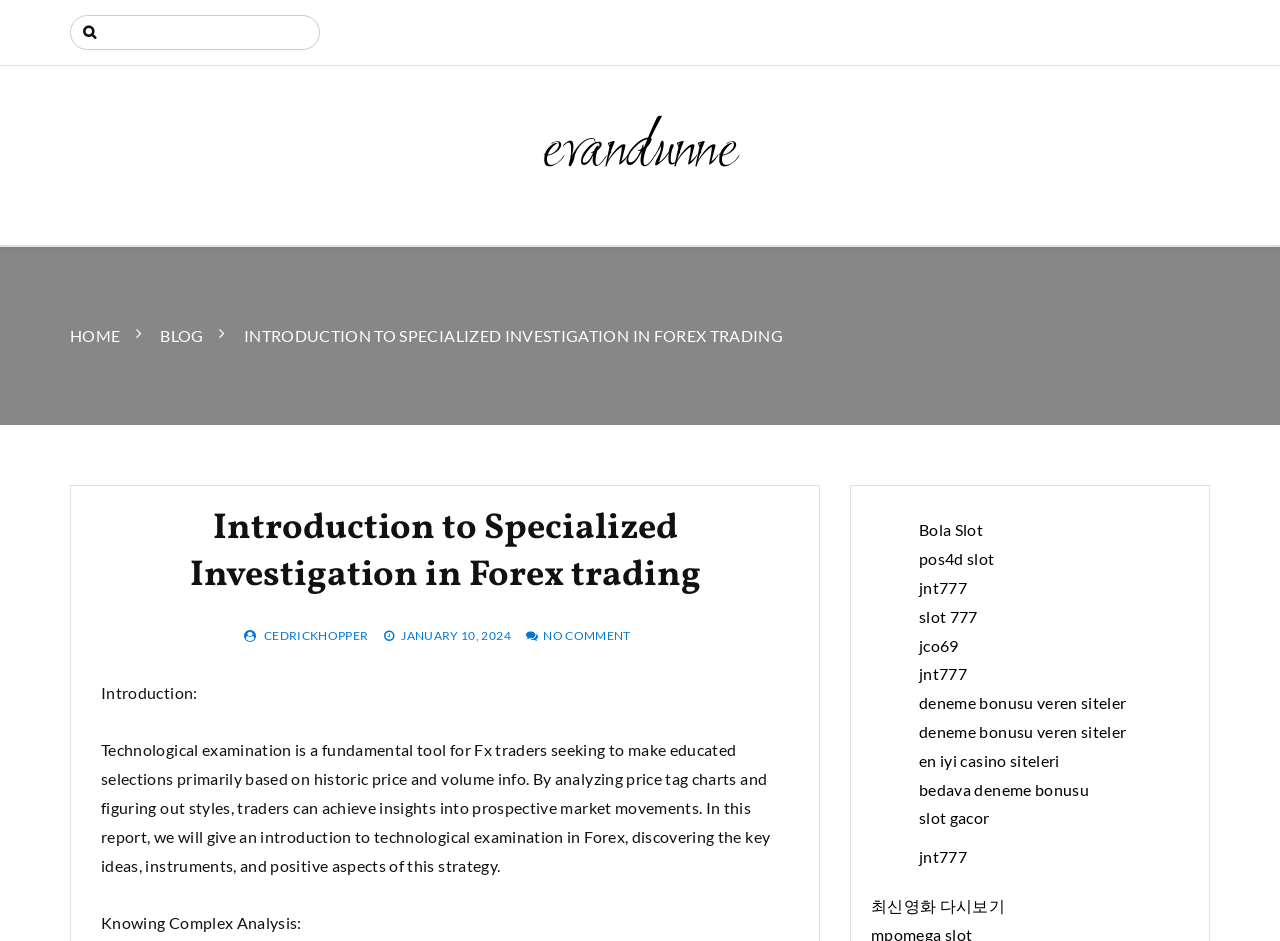What is the purpose of technical analysis in Forex?
Identify the answer in the screenshot and reply with a single word or phrase.

Make educated selections